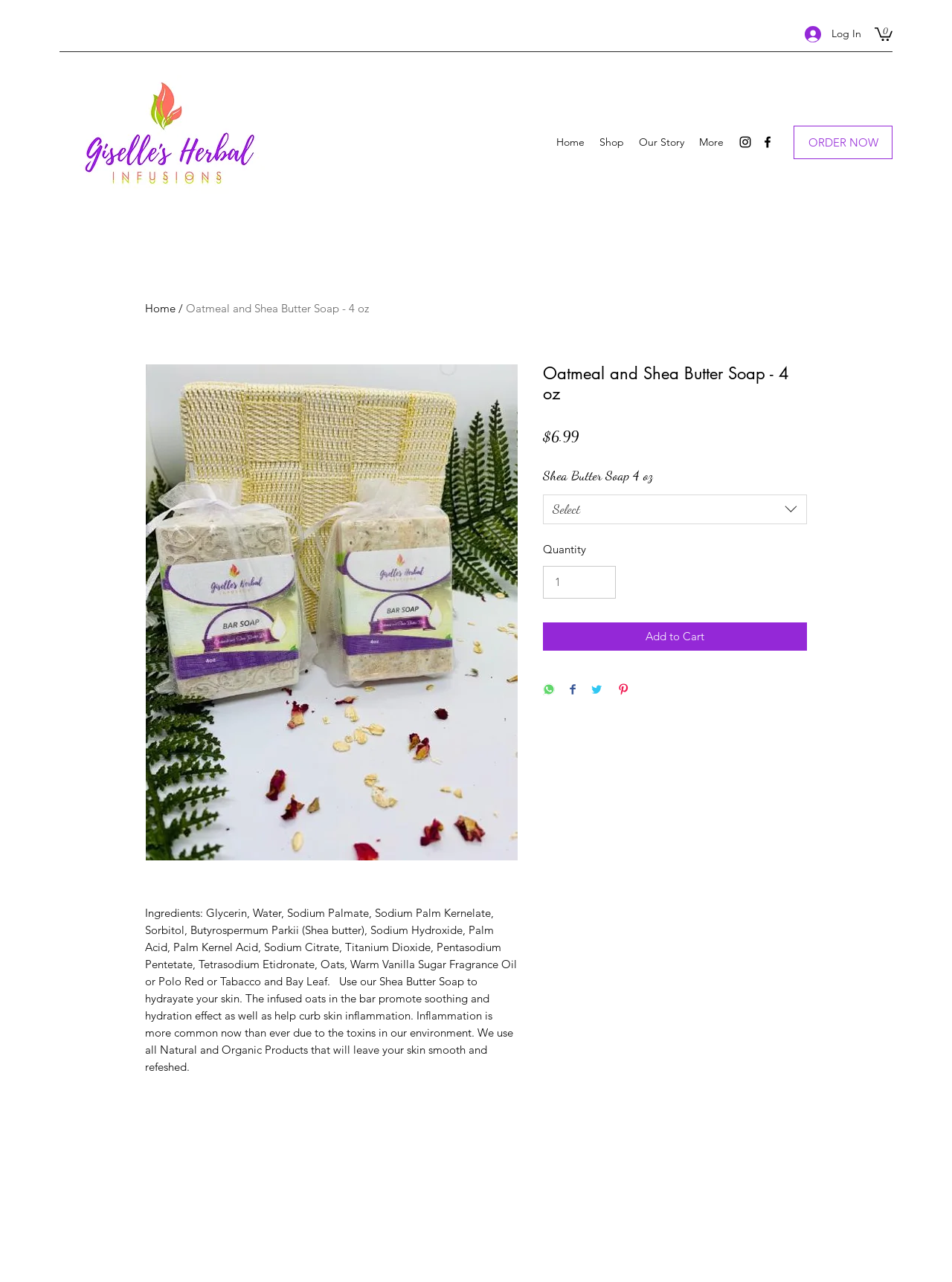Your task is to find and give the main heading text of the webpage.

Oatmeal and Shea Butter Soap - 4 oz